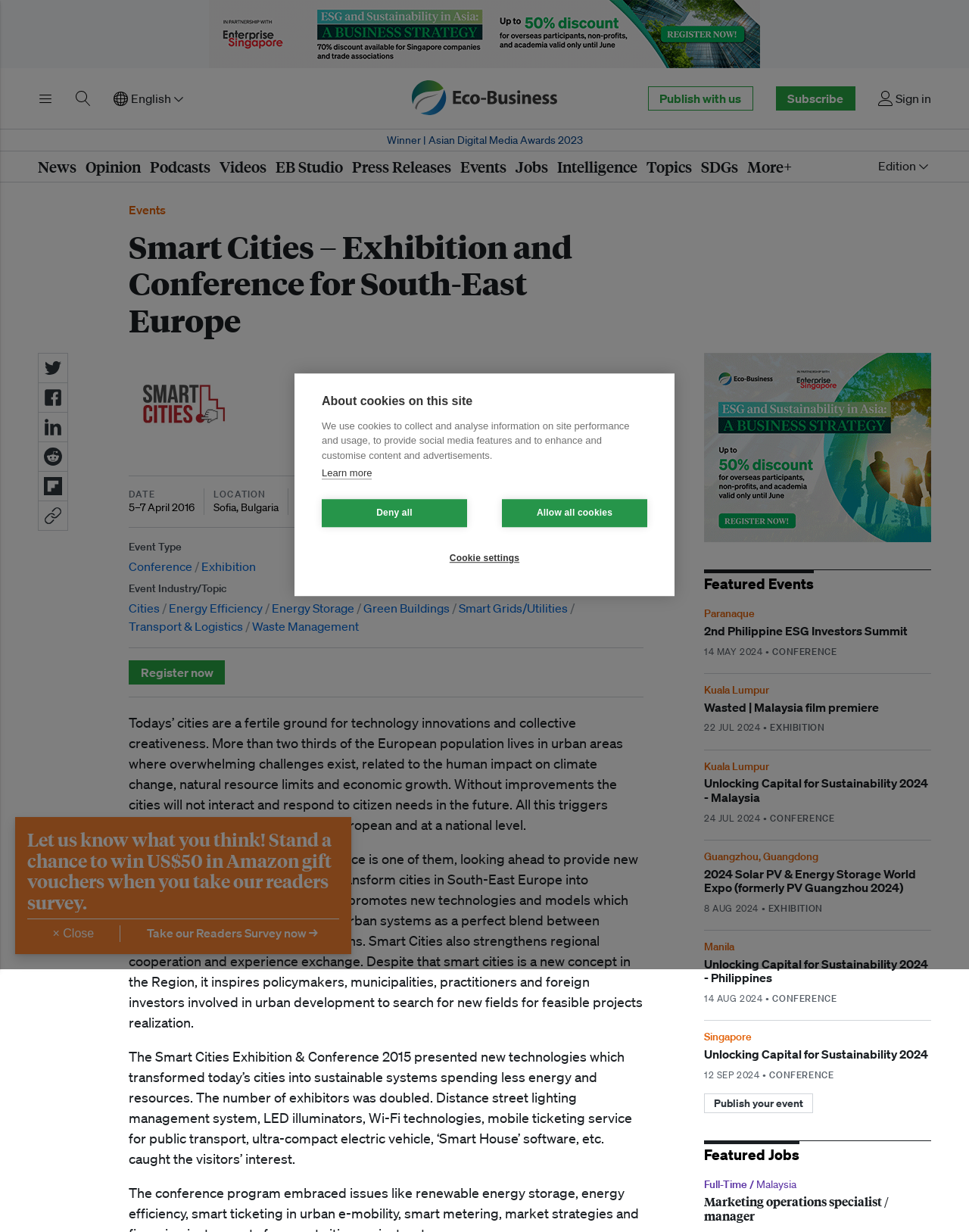What is the primary heading on this webpage?

Smart Cities – Exhibition and Conference for South-East Europe